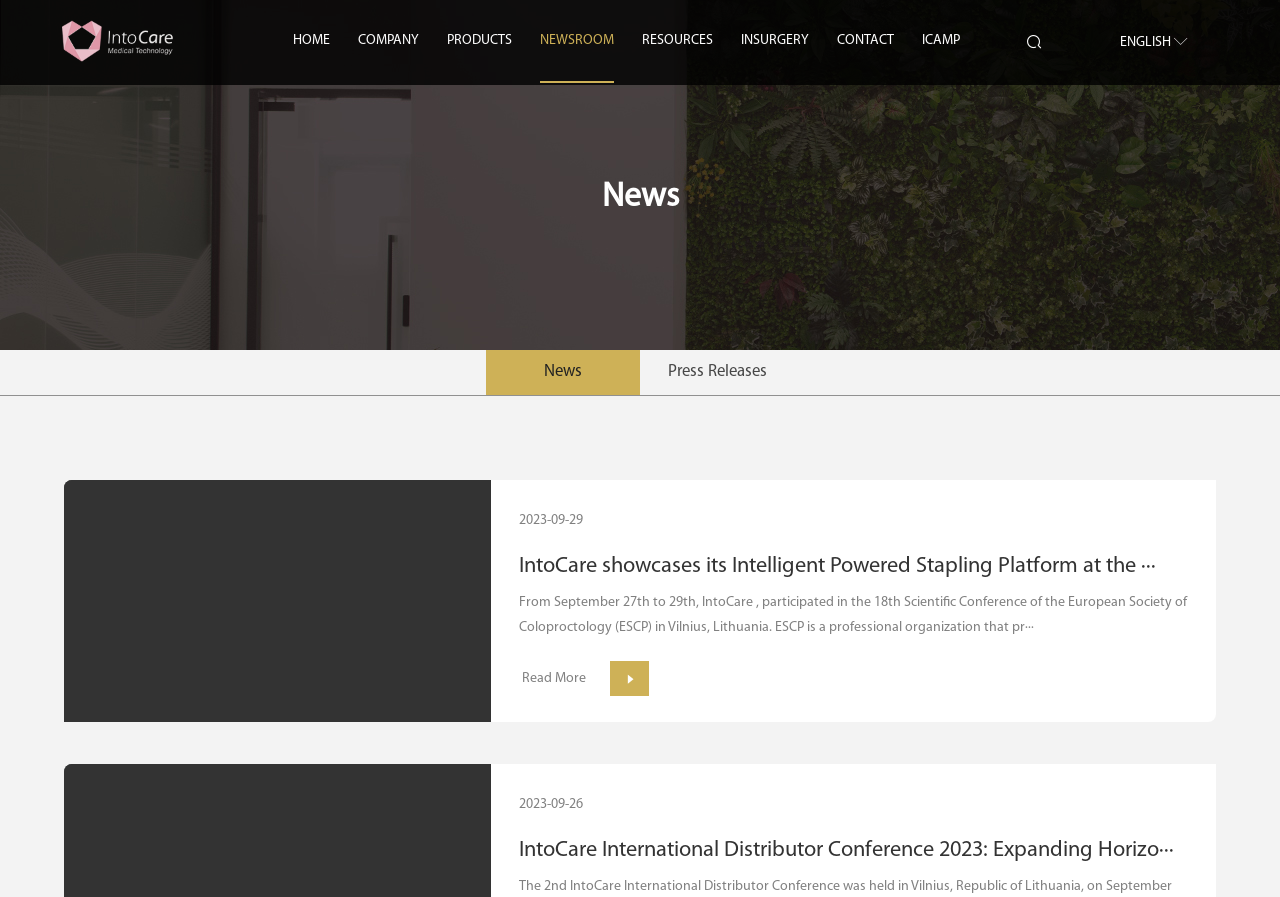Provide the bounding box coordinates for the UI element described in this sentence: "Press Releases". The coordinates should be four float values between 0 and 1, i.e., [left, top, right, bottom].

[0.5, 0.39, 0.62, 0.44]